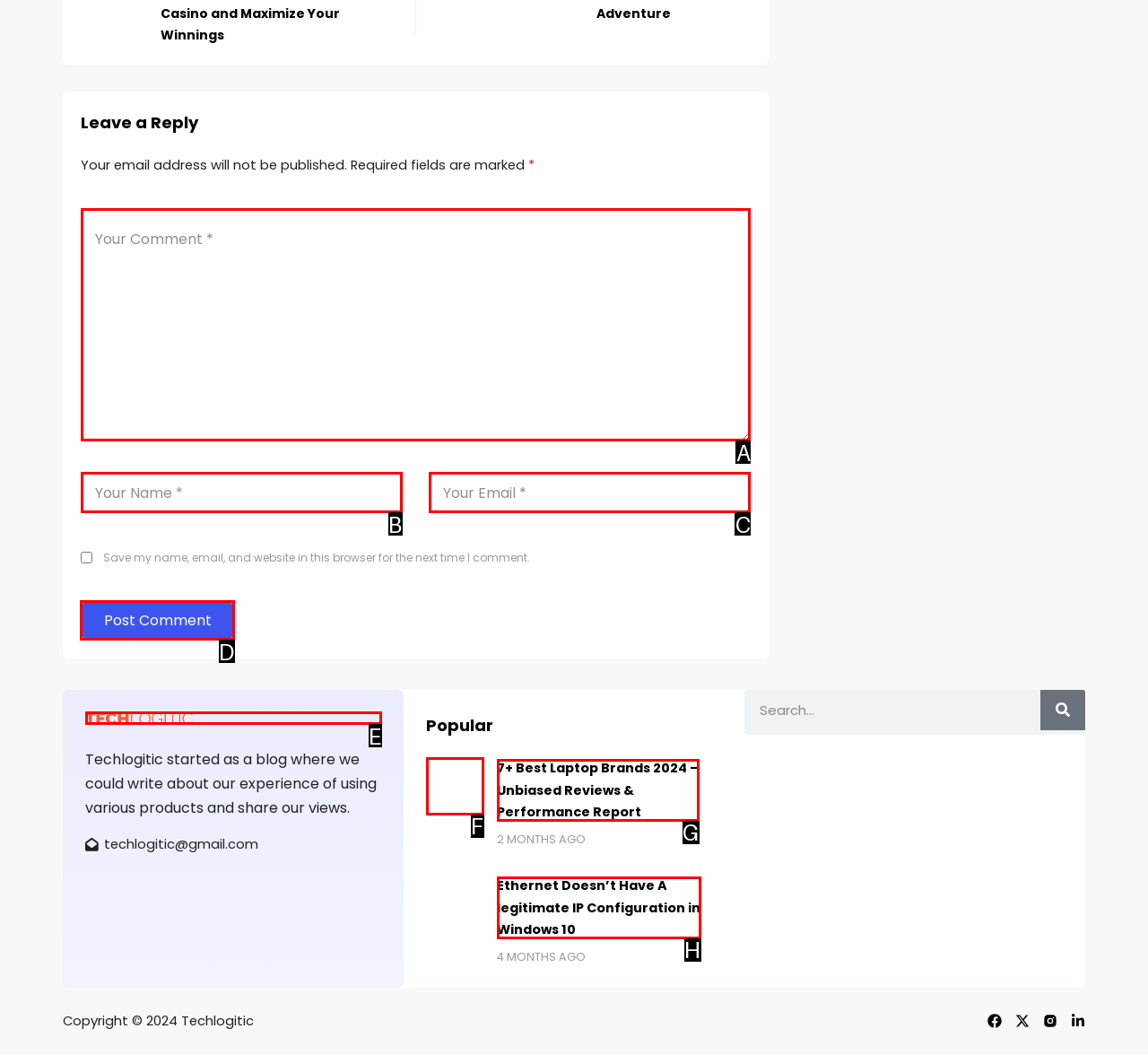For the given instruction: Post a comment, determine which boxed UI element should be clicked. Answer with the letter of the corresponding option directly.

D